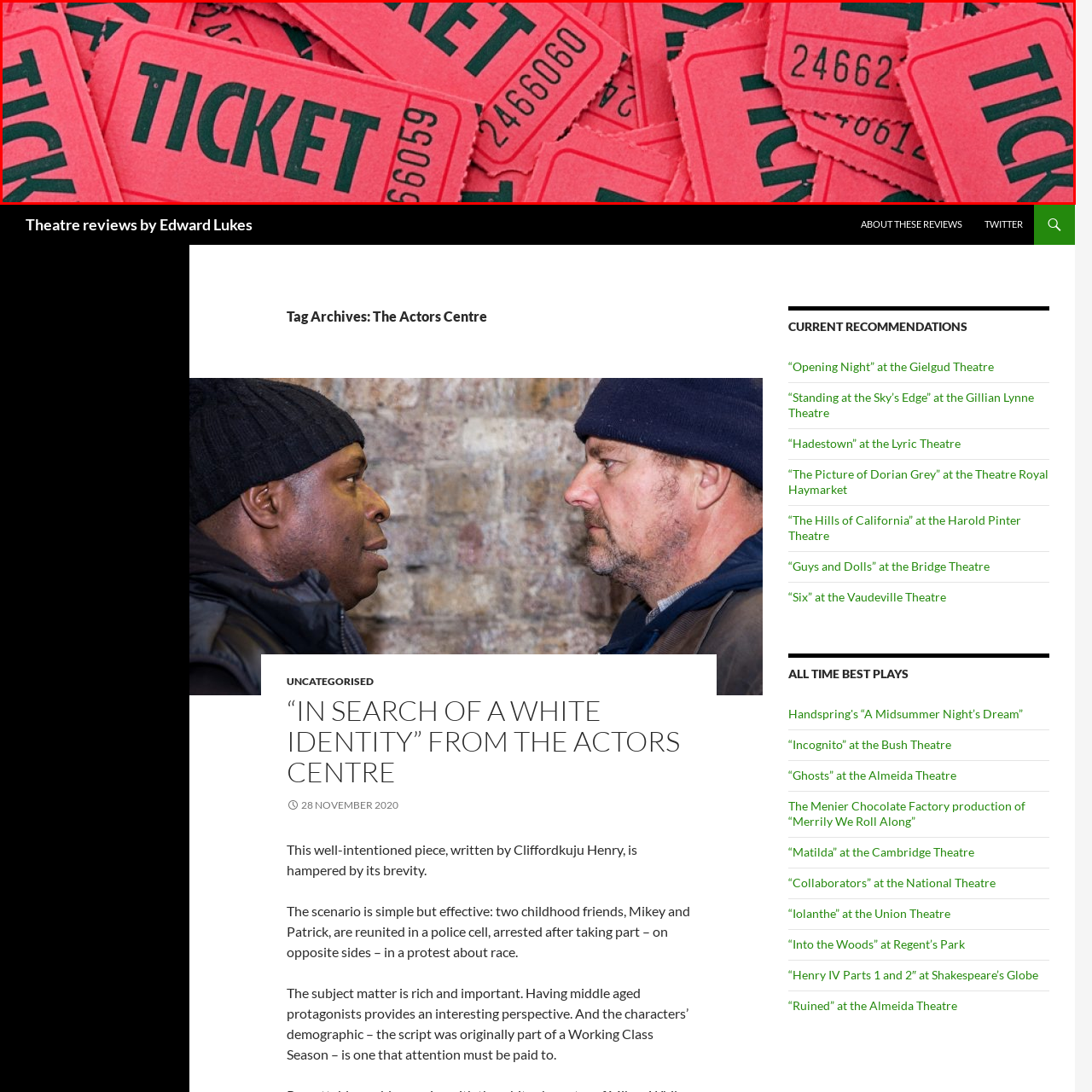What is the theme of the webpage where this image is located?
Inspect the highlighted part of the image and provide a single word or phrase as your answer.

Theatre